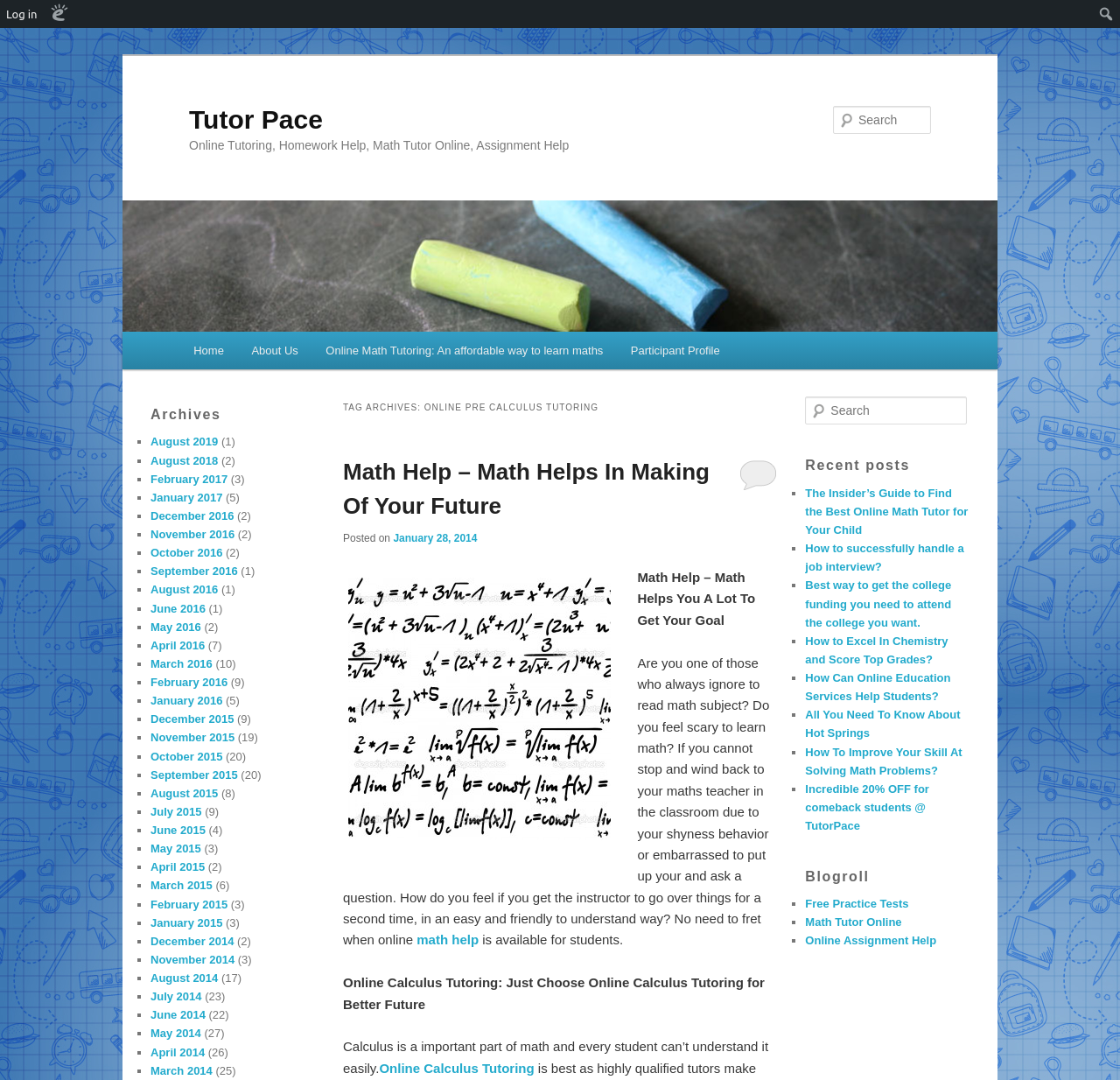Please find the bounding box coordinates of the section that needs to be clicked to achieve this instruction: "view archives".

[0.134, 0.367, 0.281, 0.401]